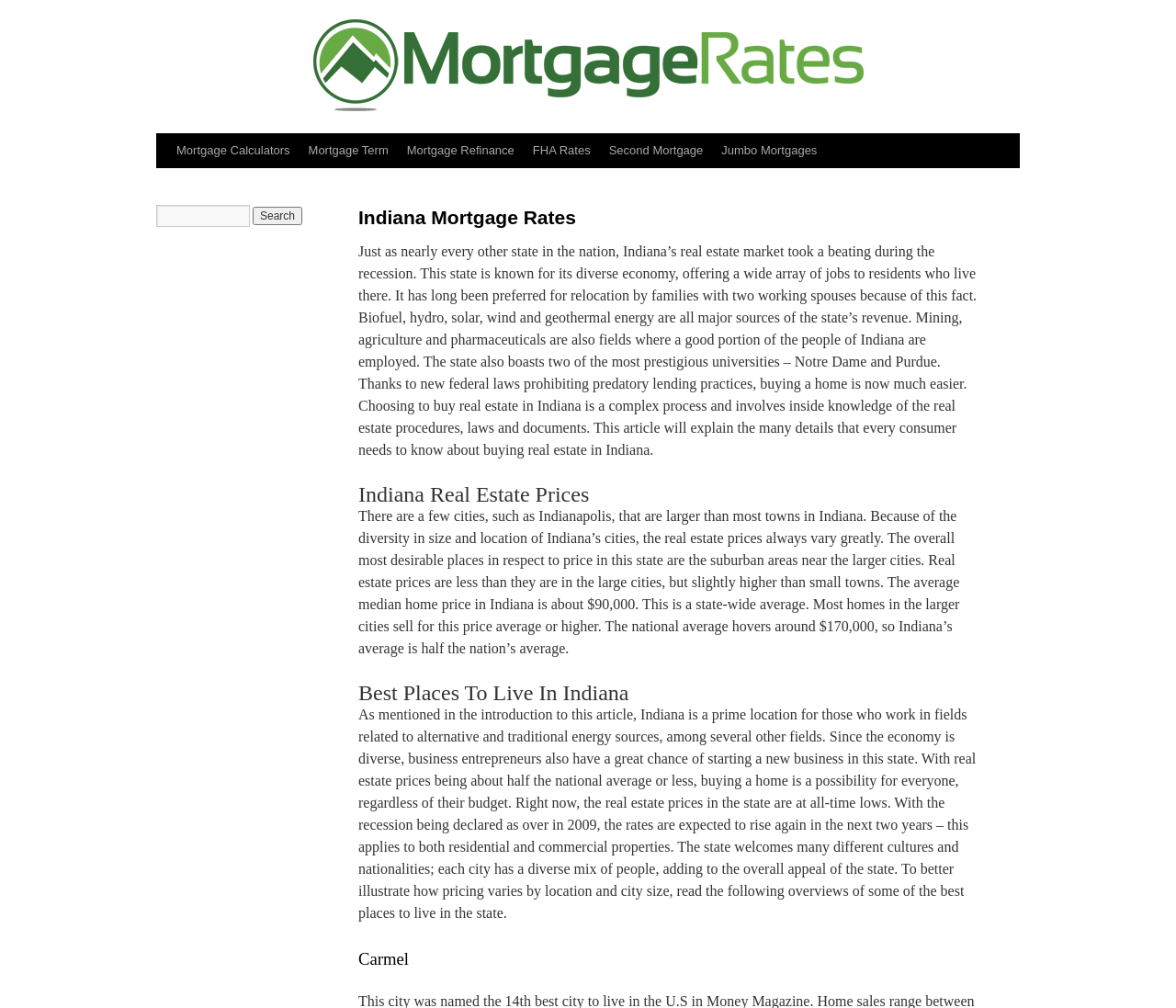Highlight the bounding box coordinates of the element you need to click to perform the following instruction: "Click Mortgage Refinance."

[0.338, 0.132, 0.445, 0.167]